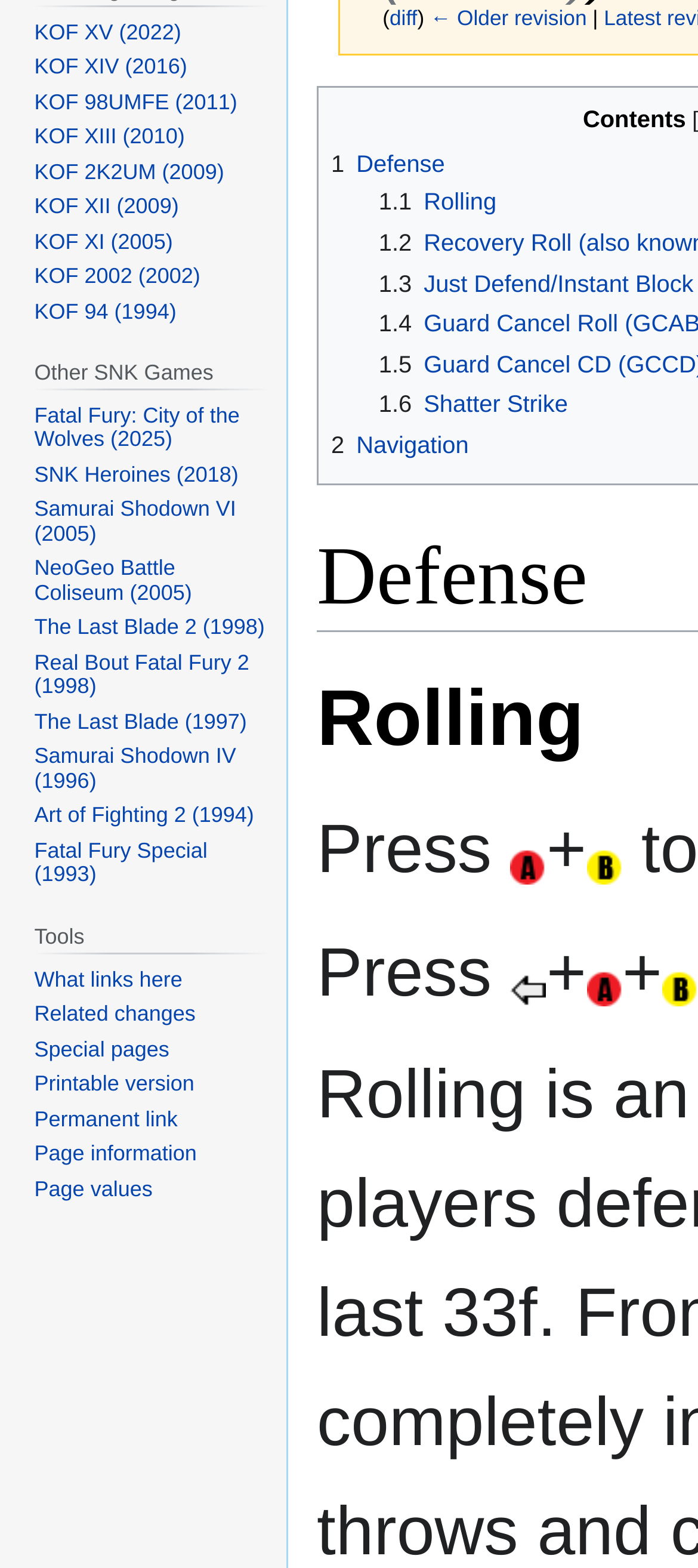Locate the UI element described by Permanent link in the provided webpage screenshot. Return the bounding box coordinates in the format (top-left x, top-left y, bottom-right x, bottom-right y), ensuring all values are between 0 and 1.

[0.049, 0.705, 0.254, 0.721]